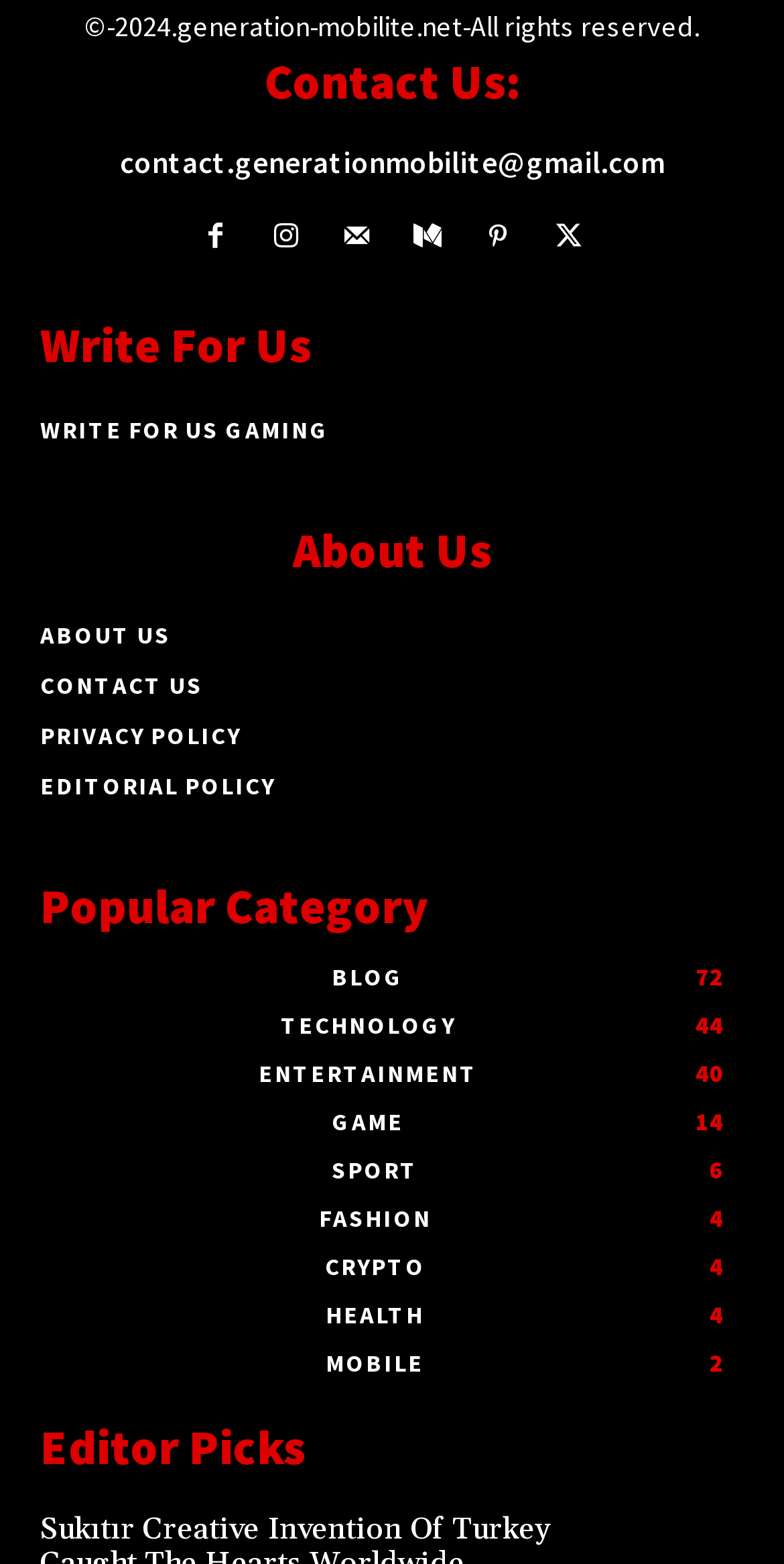Given the element description: "Contact Us", predict the bounding box coordinates of the UI element it refers to, using four float numbers between 0 and 1, i.e., [left, top, right, bottom].

[0.051, 0.422, 0.949, 0.454]